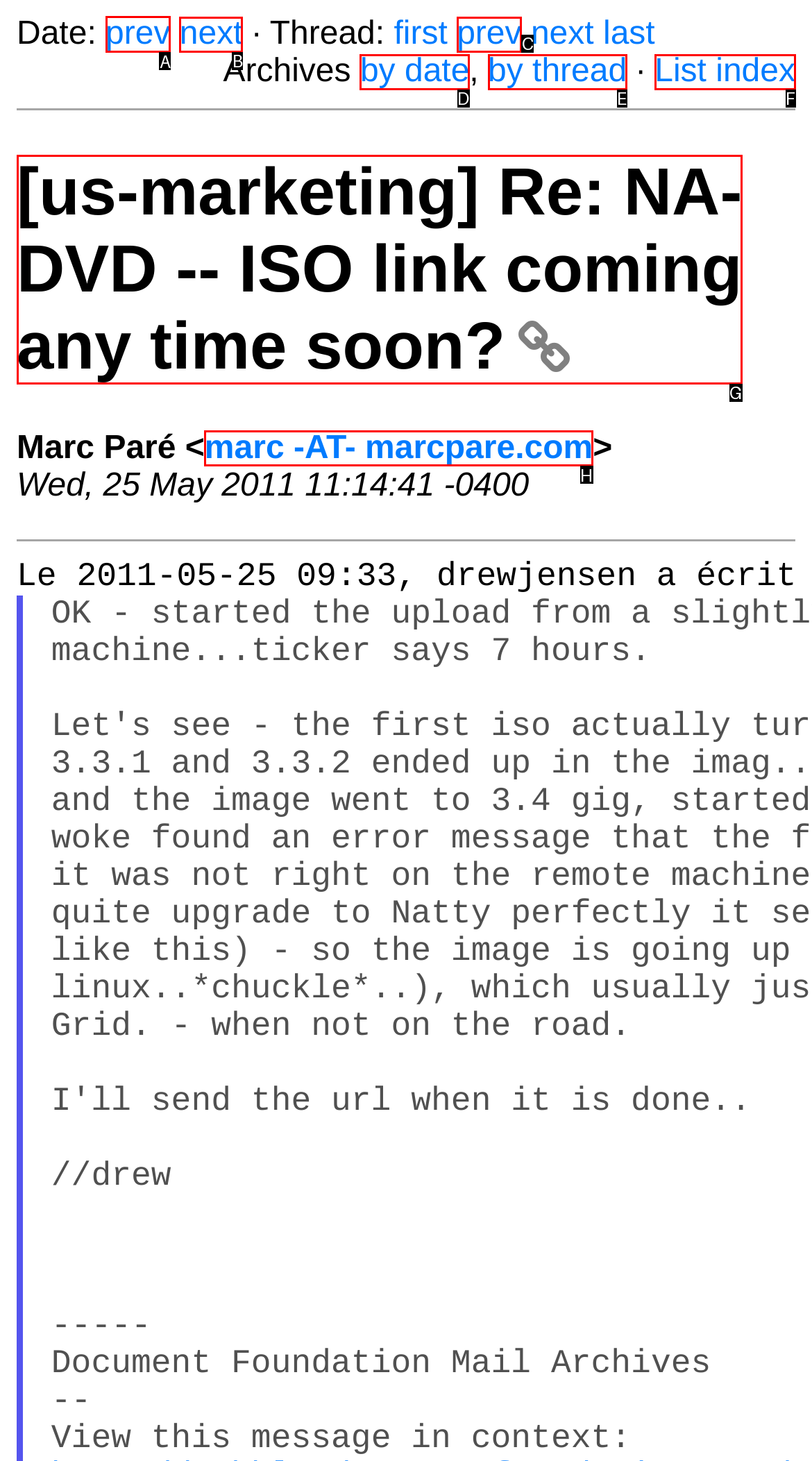Indicate which lettered UI element to click to fulfill the following task: go to previous page
Provide the letter of the correct option.

A